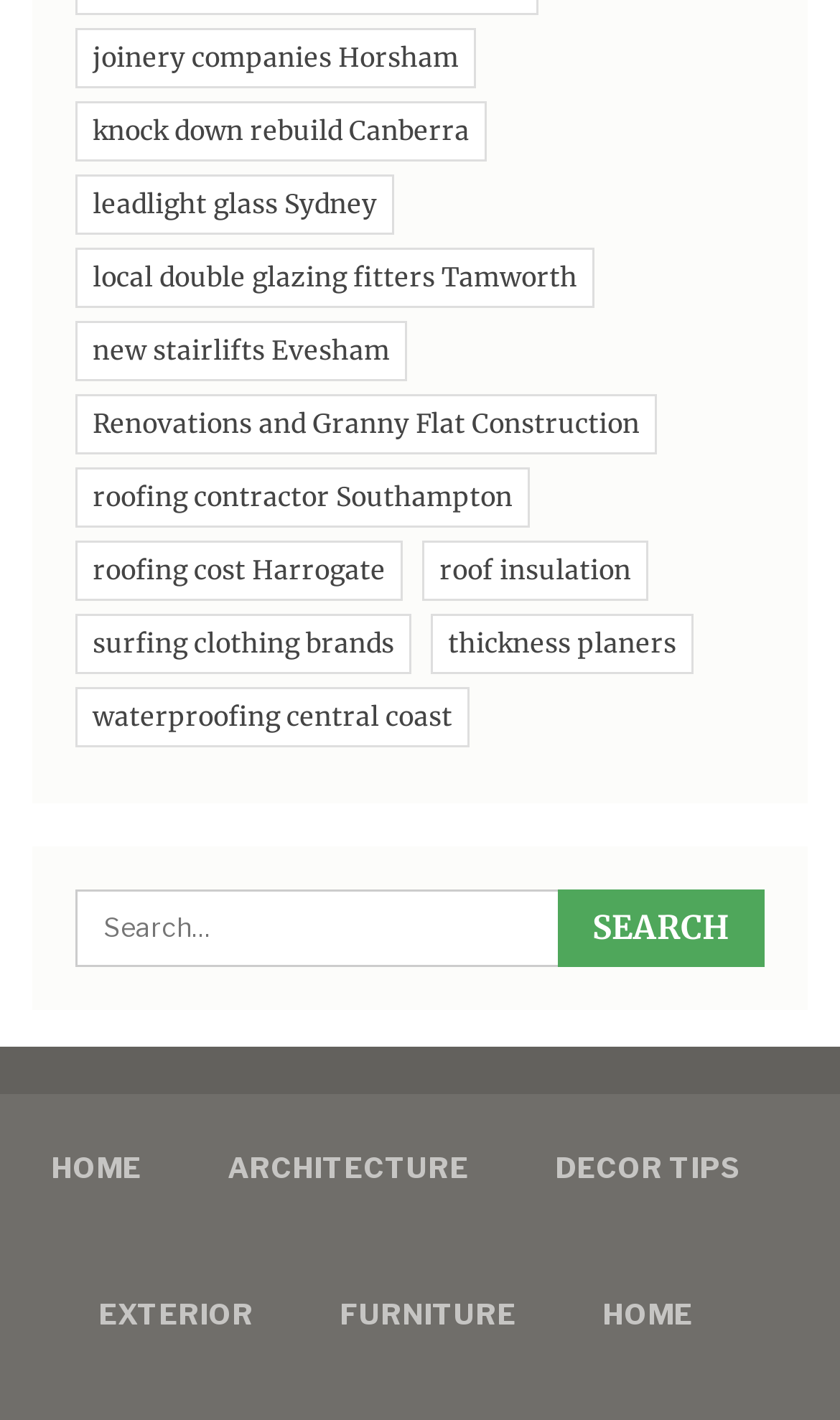Please find and report the bounding box coordinates of the element to click in order to perform the following action: "click on surfing clothing brands". The coordinates should be expressed as four float numbers between 0 and 1, in the format [left, top, right, bottom].

[0.09, 0.433, 0.49, 0.475]